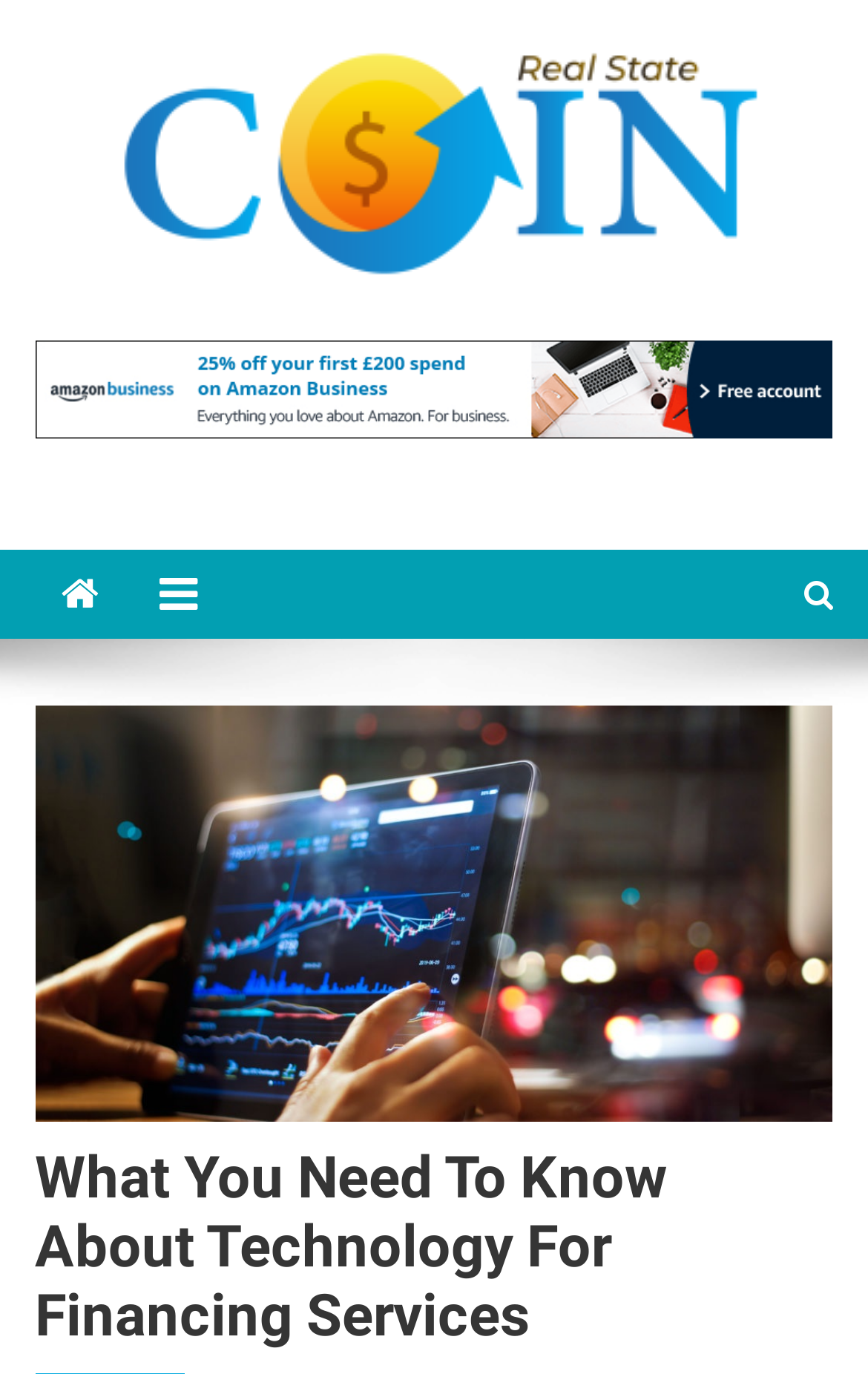How many social media links are there?
Answer the question in as much detail as possible.

There are three link elements with OCR text '', '', and '' which are likely to be social media links.